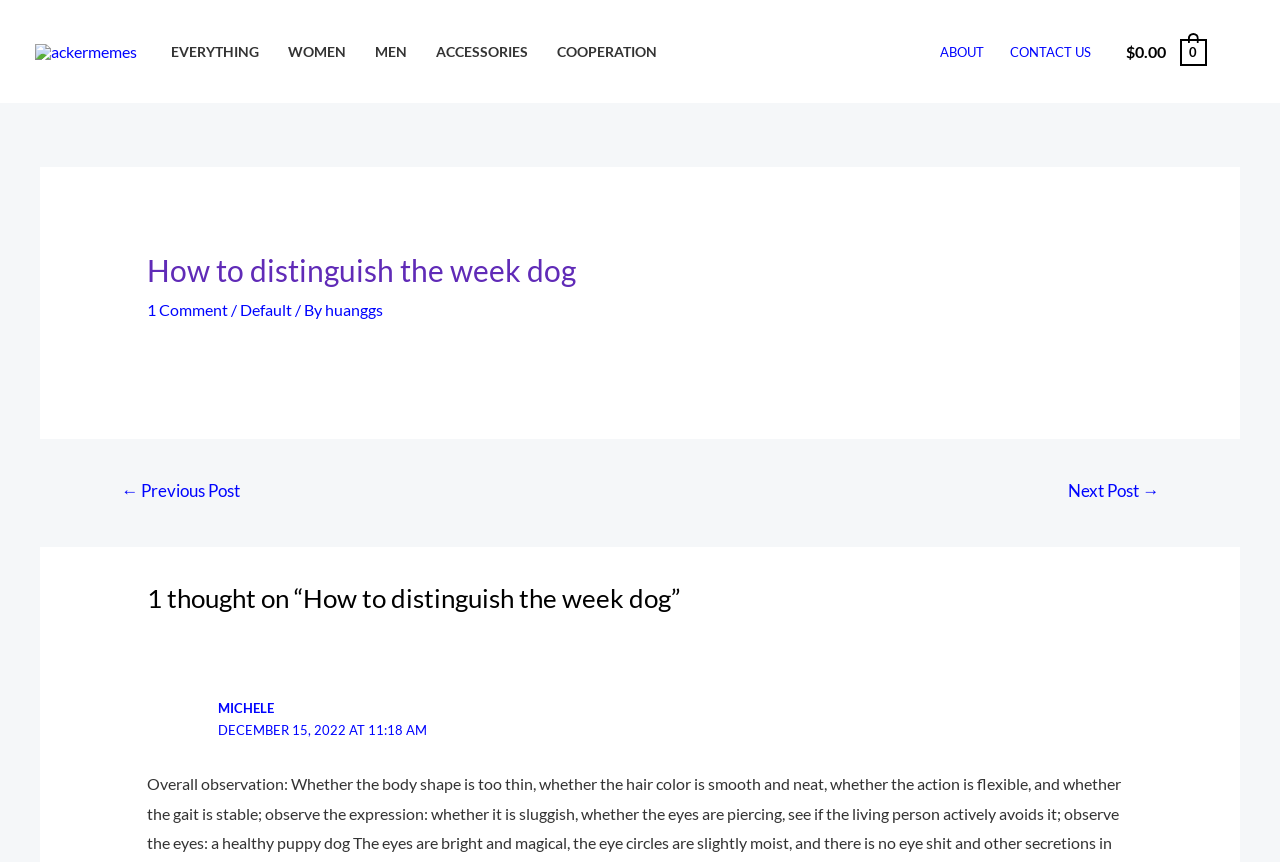Please mark the clickable region by giving the bounding box coordinates needed to complete this instruction: "check account icon".

[0.959, 0.049, 0.973, 0.07]